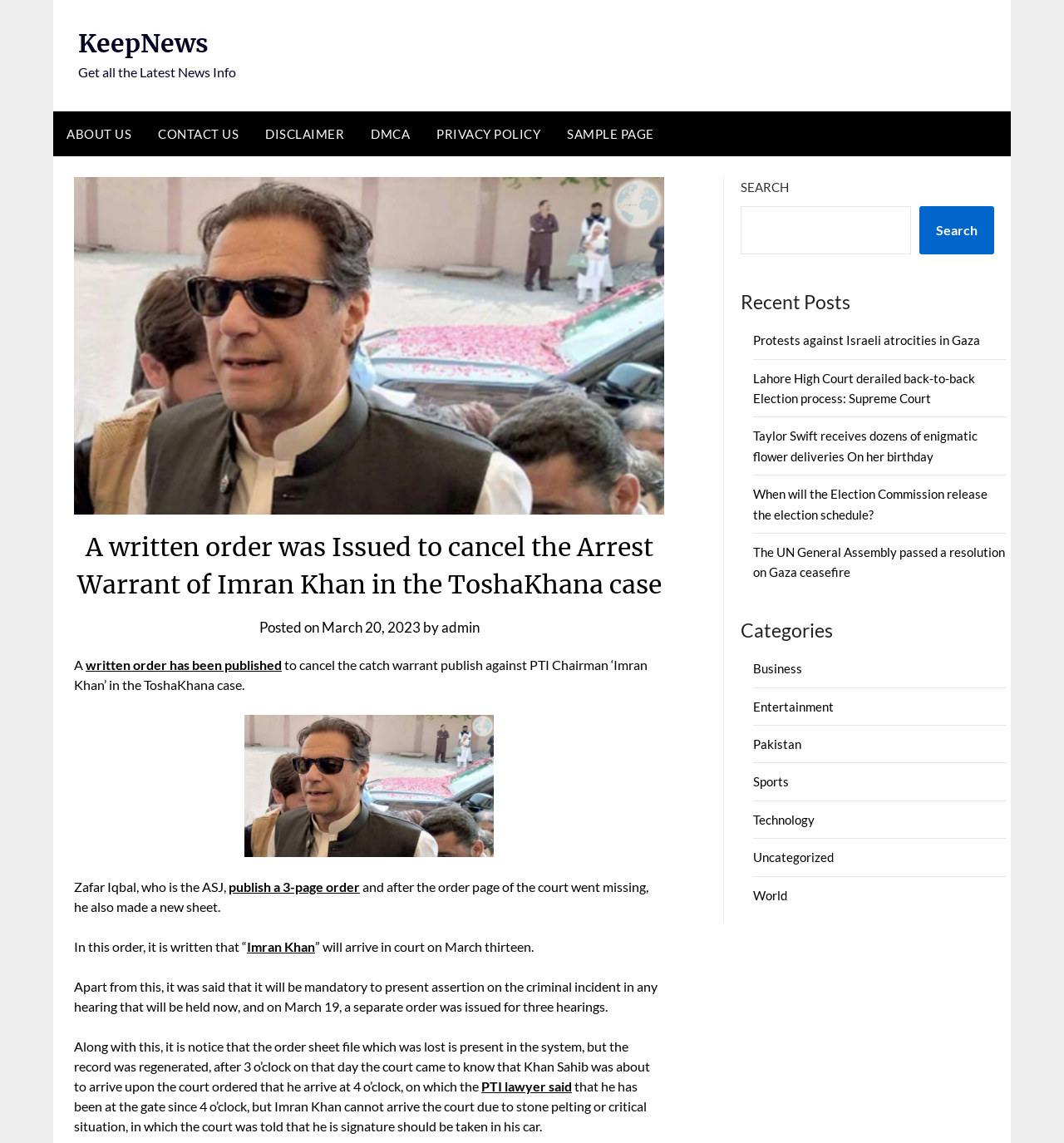Indicate the bounding box coordinates of the element that needs to be clicked to satisfy the following instruction: "Read about Imran Khan". The coordinates should be four float numbers between 0 and 1, i.e., [left, top, right, bottom].

[0.232, 0.821, 0.296, 0.835]